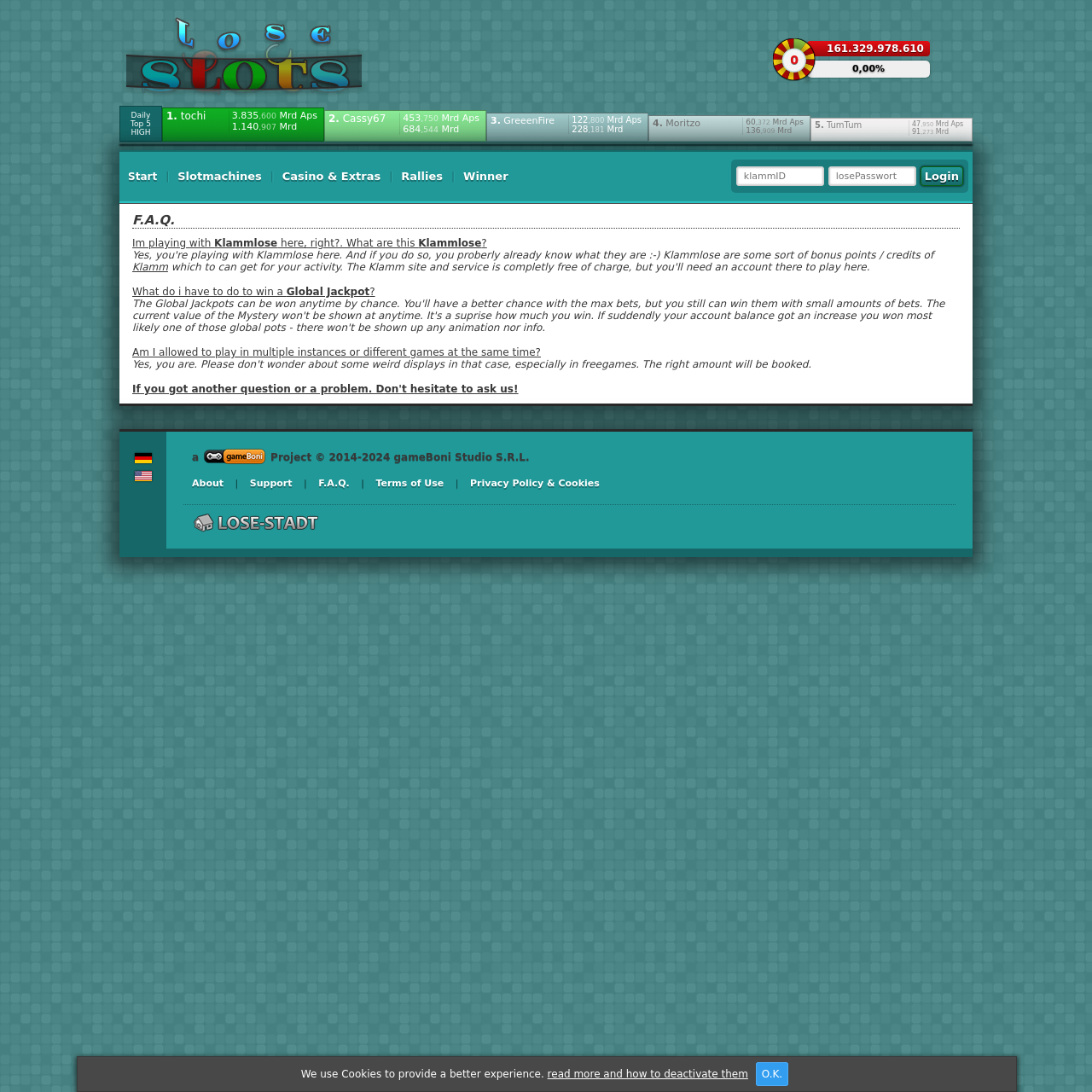Please specify the bounding box coordinates of the region to click in order to perform the following instruction: "Read the FAQ".

[0.121, 0.195, 0.879, 0.209]